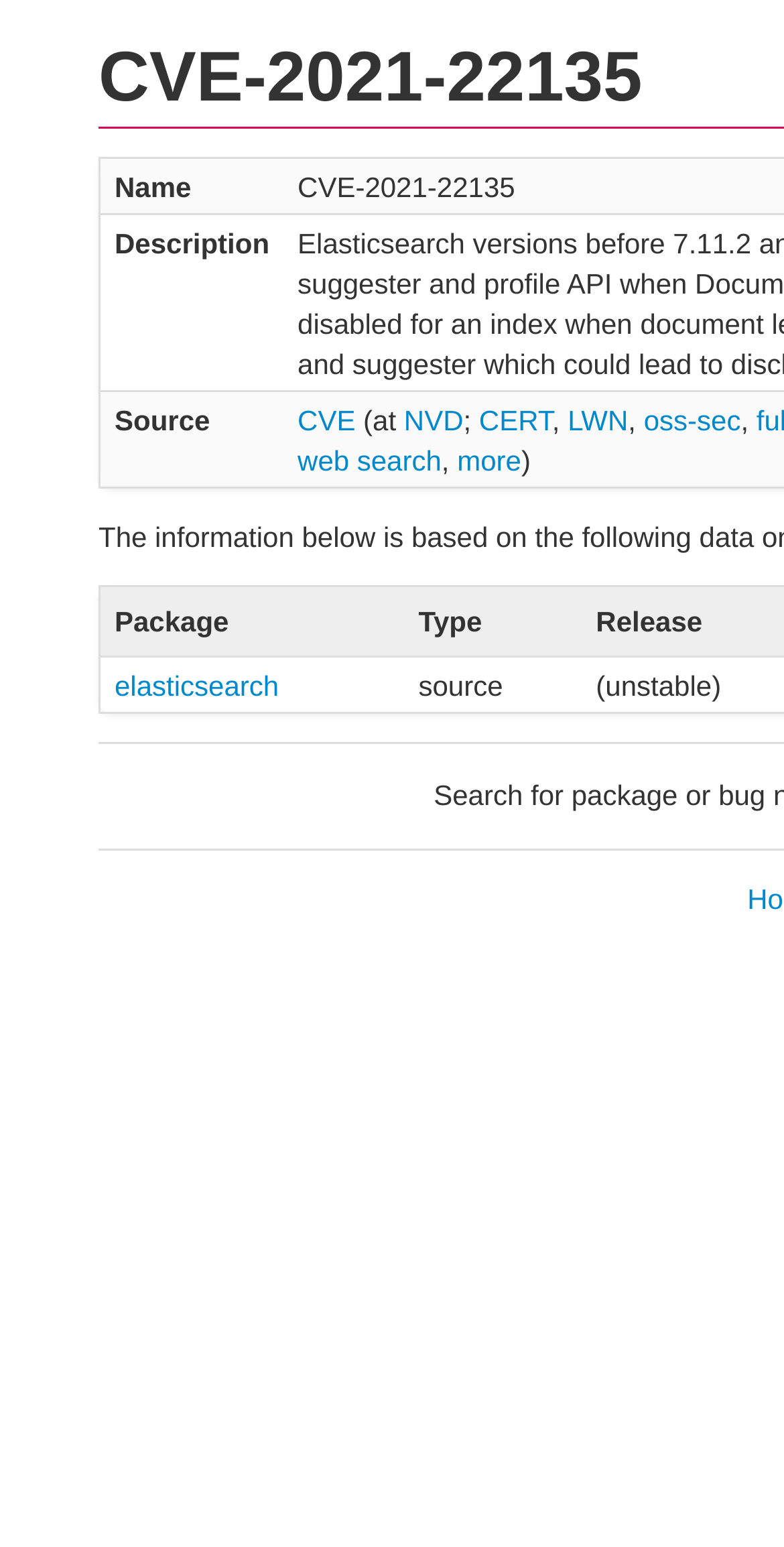Convey a detailed summary of the webpage, mentioning all key elements.

The webpage is about a specific CVE (Common Vulnerabilities and Exposures) entry, CVE-2021-22135. At the top, there is a section with three grid cells labeled "Name", "Description", and "Source". The "Source" cell contains multiple links to various sources, including CVE, NVD, CERT, LWN, and oss-sec, which are aligned horizontally and separated by commas. Below the "Source" cell, there are two more links, "web search" and "more", followed by a closing parenthesis.

Below the top section, there is a table with two column headers, "Package" and "Type". The table has one row with two cells, the first containing the package name "elasticsearch" with a link to its details, and the second containing the type "source". The table cells are aligned in a grid structure, with the package name cell located to the left of the type cell.